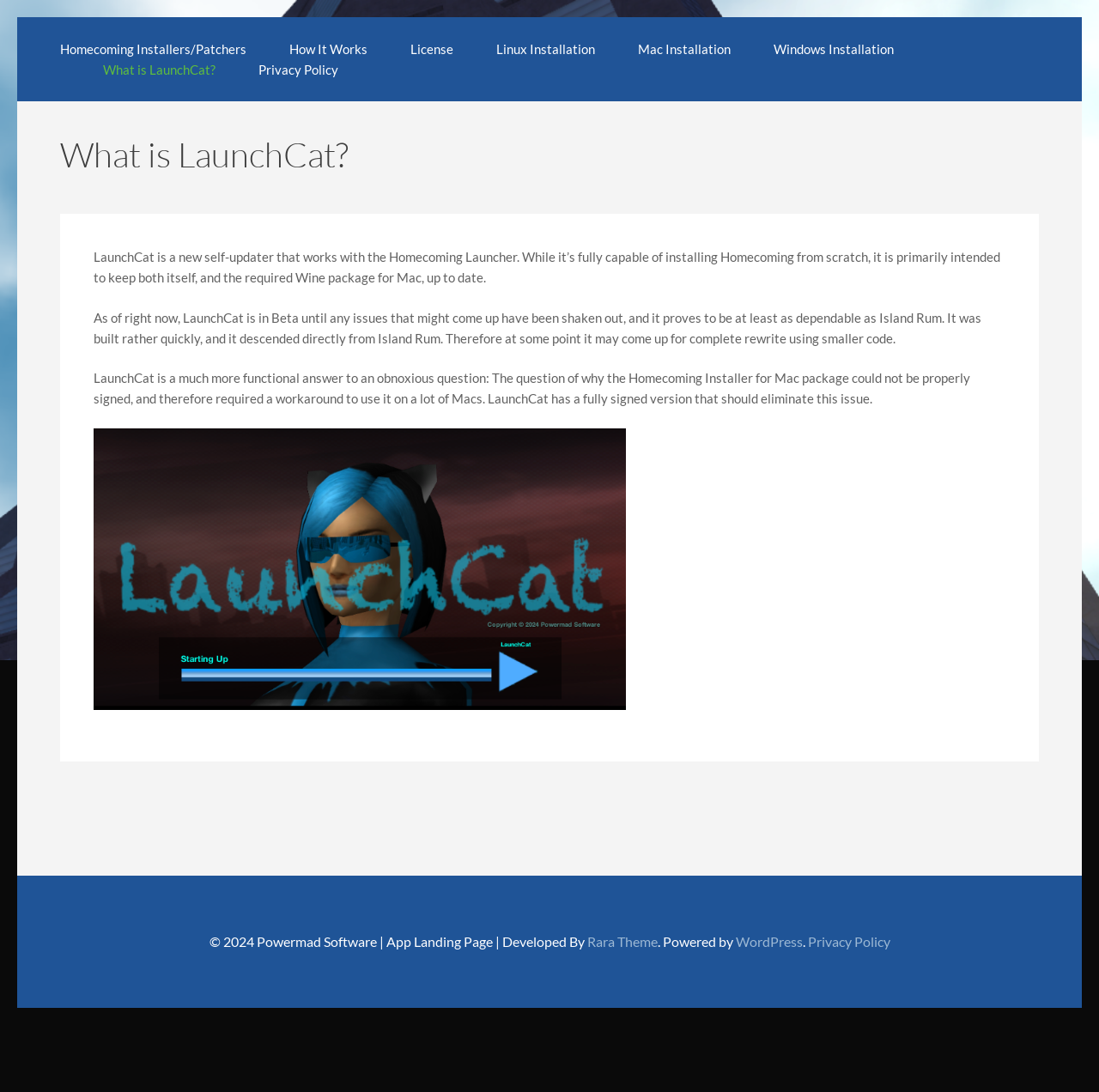Identify the bounding box coordinates of the clickable section necessary to follow the following instruction: "View the NCAA DIII men’s lacrosse championship". The coordinates should be presented as four float numbers from 0 to 1, i.e., [left, top, right, bottom].

None